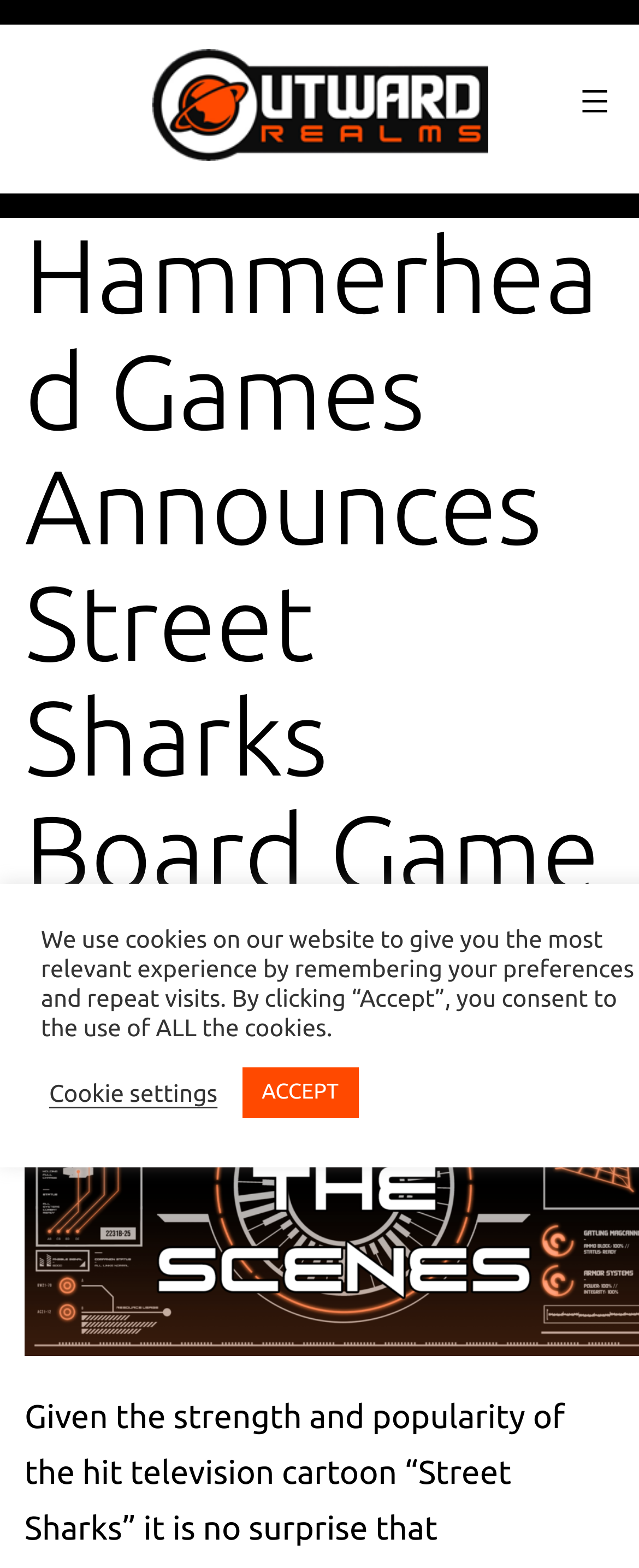Write a detailed summary of the webpage, including text, images, and layout.

The webpage is about the announcement of a new board game, Street Sharks, by Hammerhead Games. At the top-left corner, there is a link to "Outward Realms" accompanied by a small image with the same name. 

Below the link, there is a primary navigation menu on the right side, which can be expanded by clicking a button. 

The main content of the webpage is a header section that takes up most of the page. It contains a heading that announces the new board game, followed by a figure, likely an image related to the game.

At the bottom of the page, there is a notification about the use of cookies on the website. This notification is accompanied by two buttons: "Cookie settings" on the left and "ACCEPT" on the right, allowing users to manage their cookie preferences.